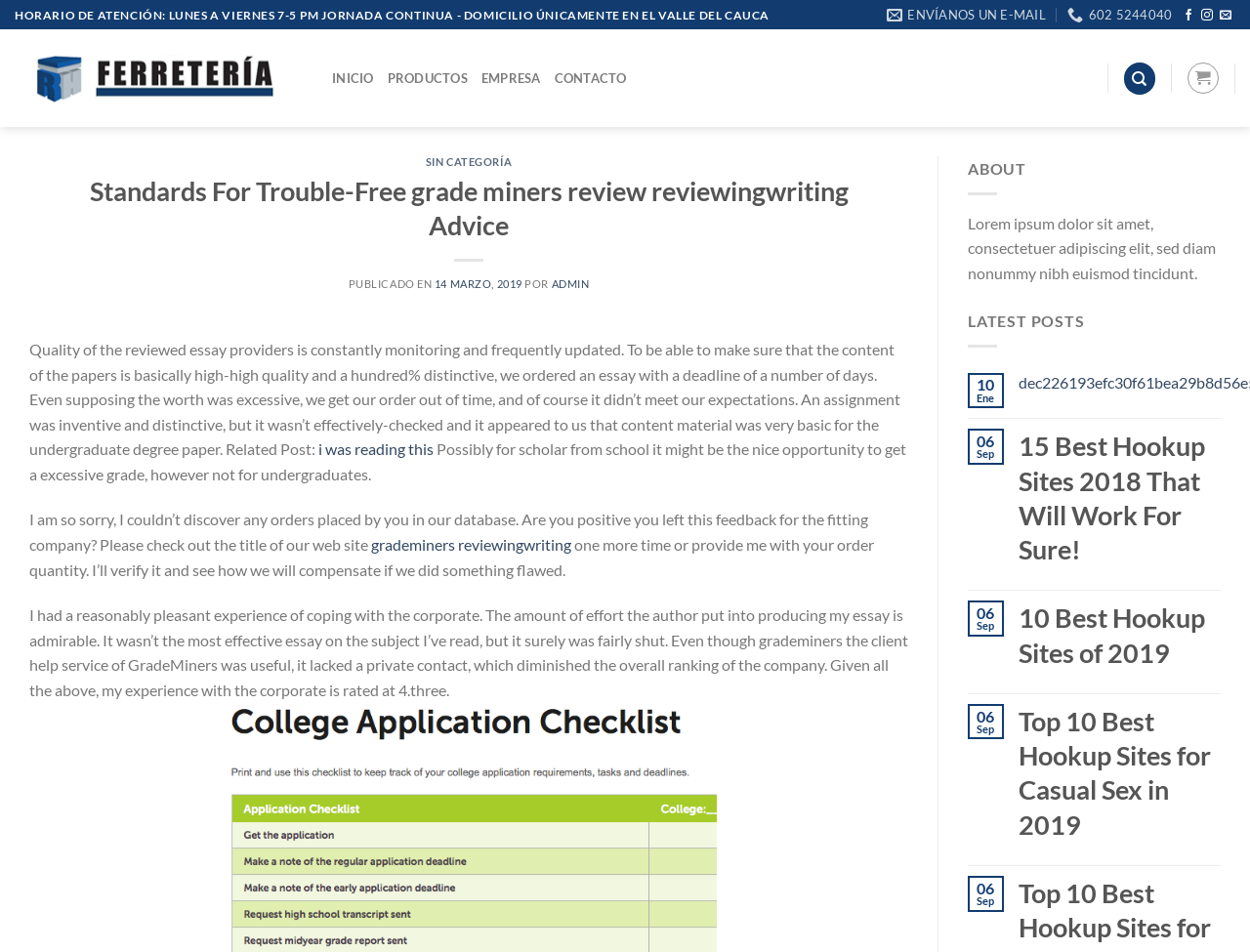Determine the bounding box coordinates of the clickable element necessary to fulfill the instruction: "Click the 'INICIO' link". Provide the coordinates as four float numbers within the 0 to 1 range, i.e., [left, top, right, bottom].

[0.266, 0.064, 0.299, 0.101]